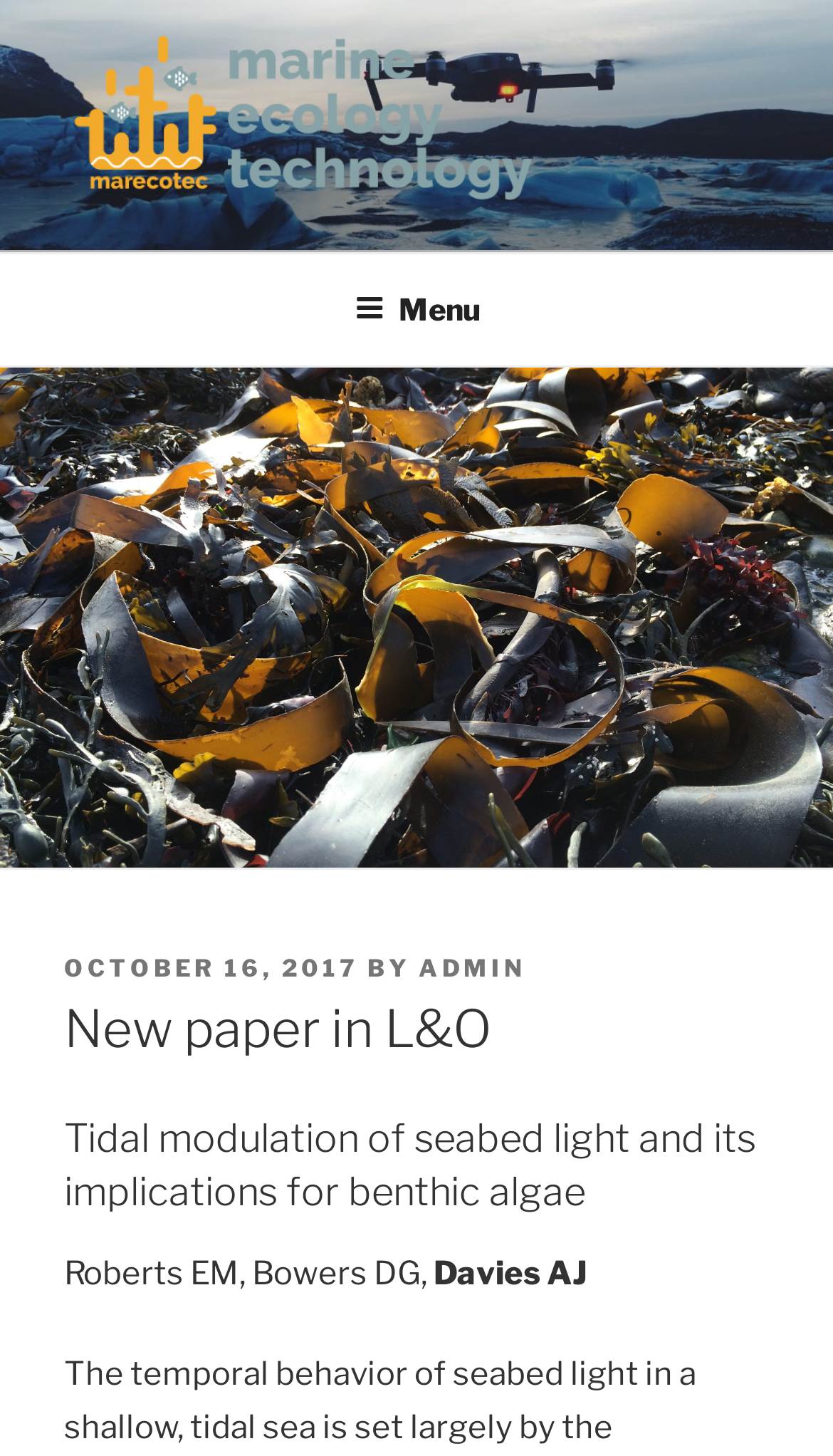What is the name of the person who posted the paper? Look at the image and give a one-word or short phrase answer.

ADMIN